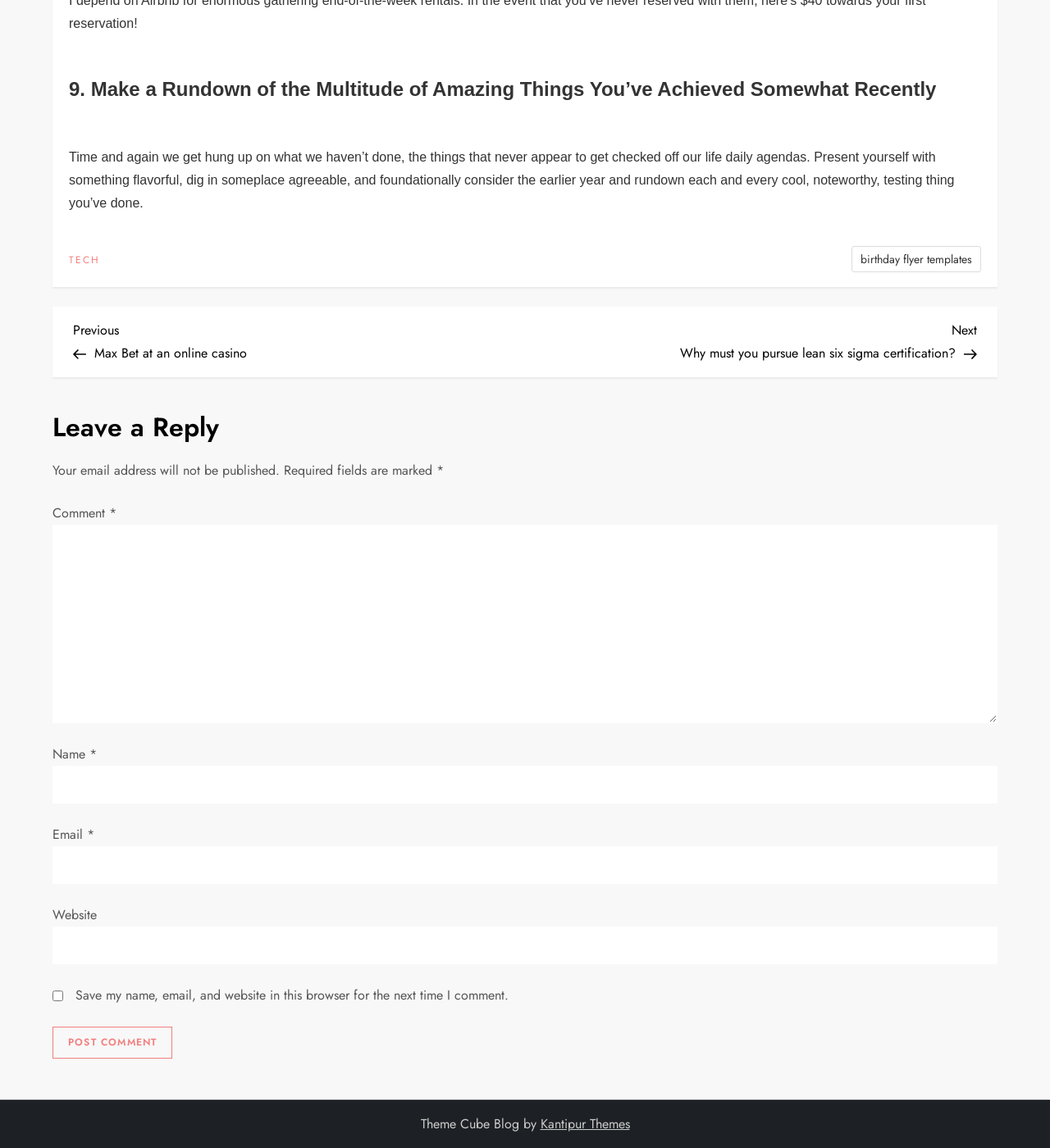What is the purpose of the 'Comment' section?
Utilize the information in the image to give a detailed answer to the question.

The 'Comment' section is intended for users to leave a reply or comment on the blog post, as indicated by the heading 'Leave a Reply' and the presence of text boxes for name, email, and comment.